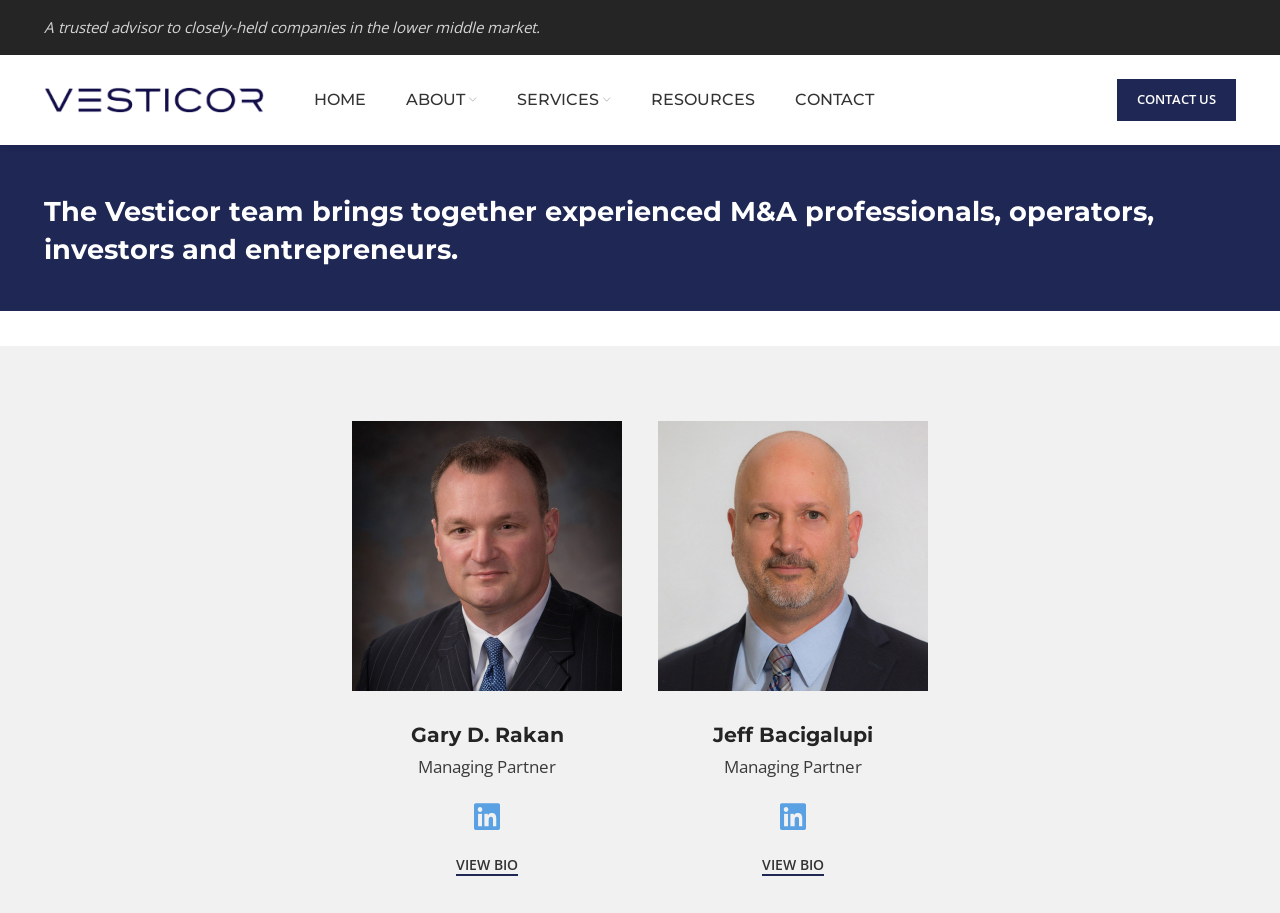Determine the bounding box of the UI component based on this description: "Resources". The bounding box coordinates should be four float values between 0 and 1, i.e., [left, top, right, bottom].

[0.509, 0.088, 0.59, 0.131]